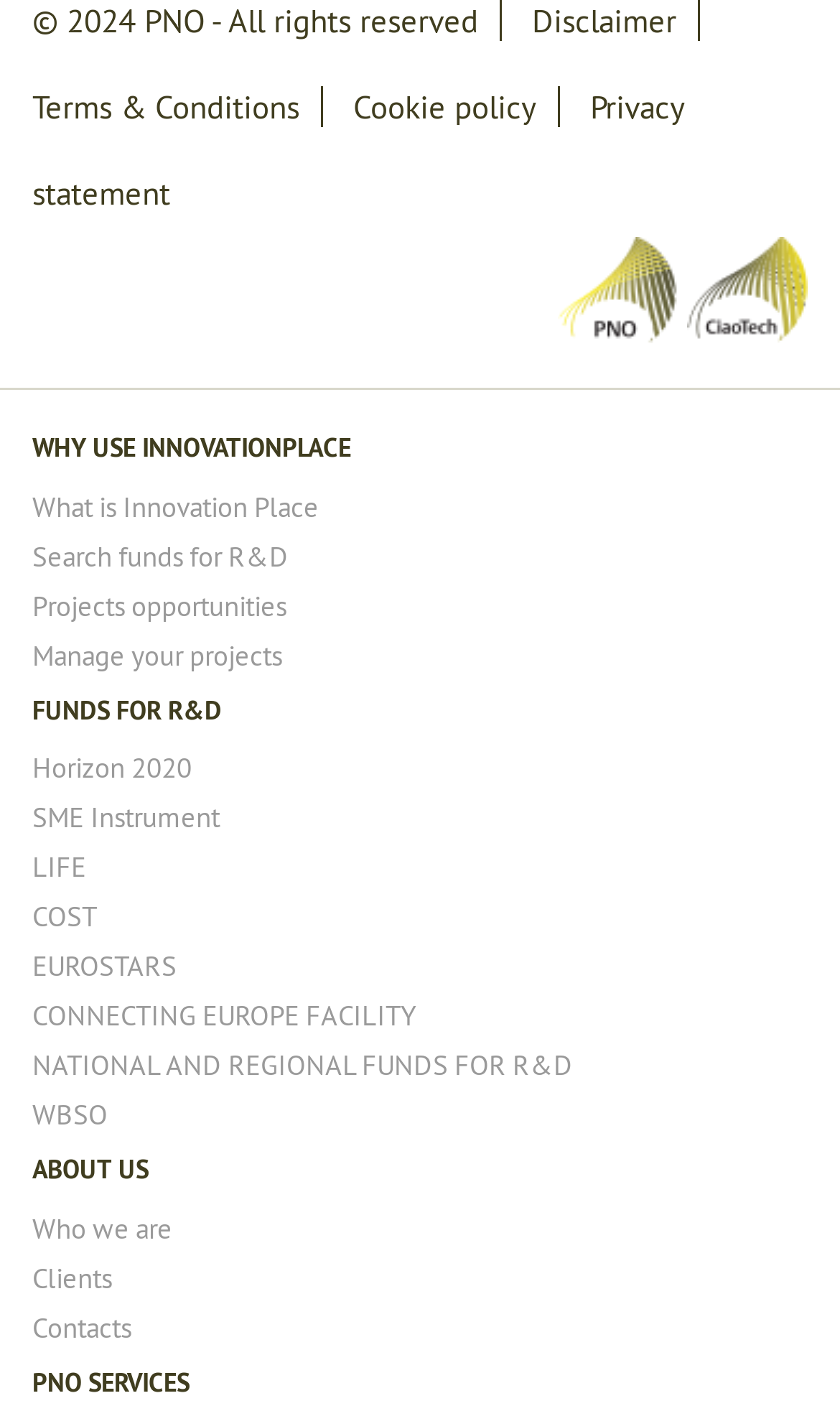What can be managed on this website?
Look at the image and answer with only one word or phrase.

Projects